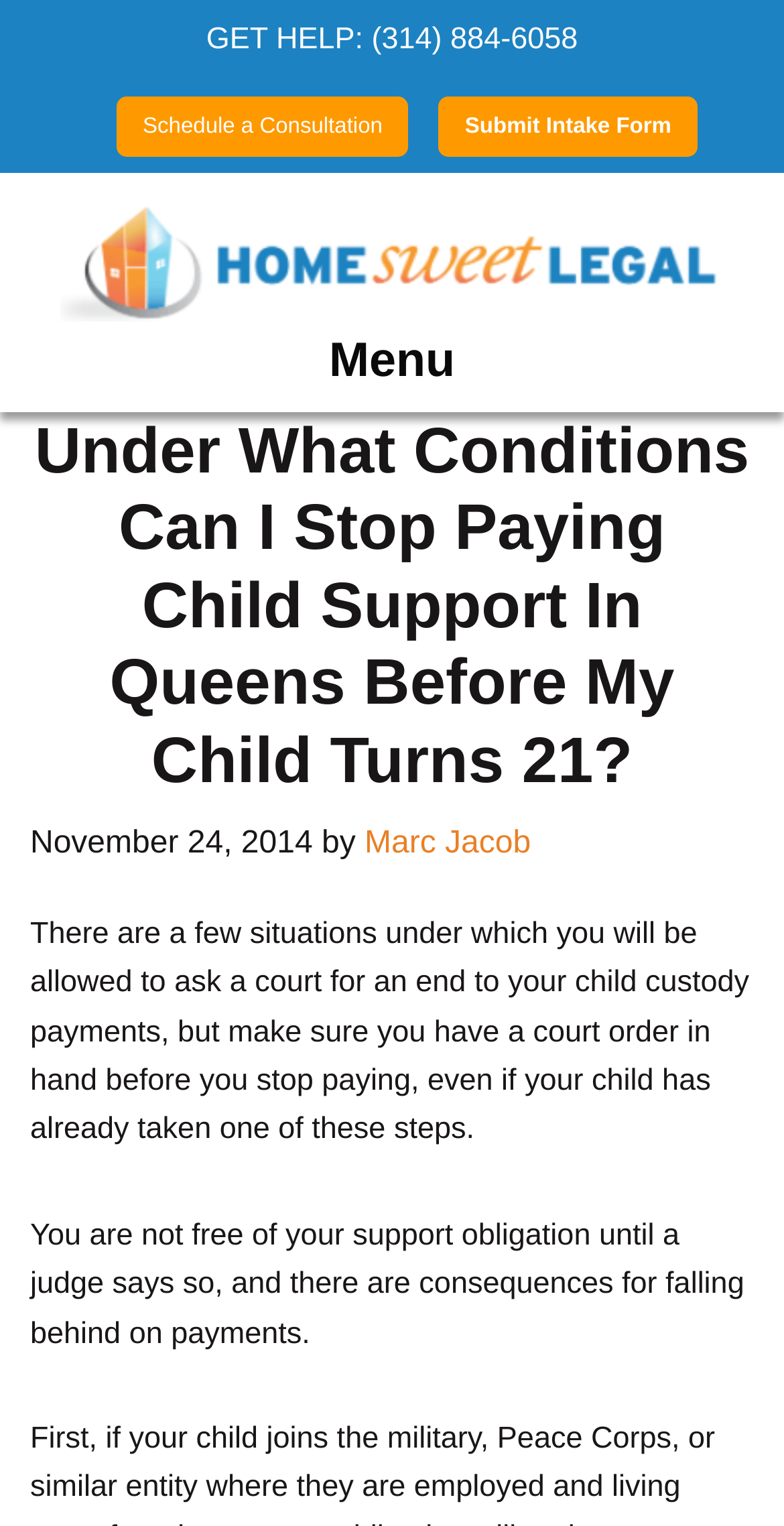What is the date of the article?
Using the visual information from the image, give a one-word or short-phrase answer.

November 24, 2014